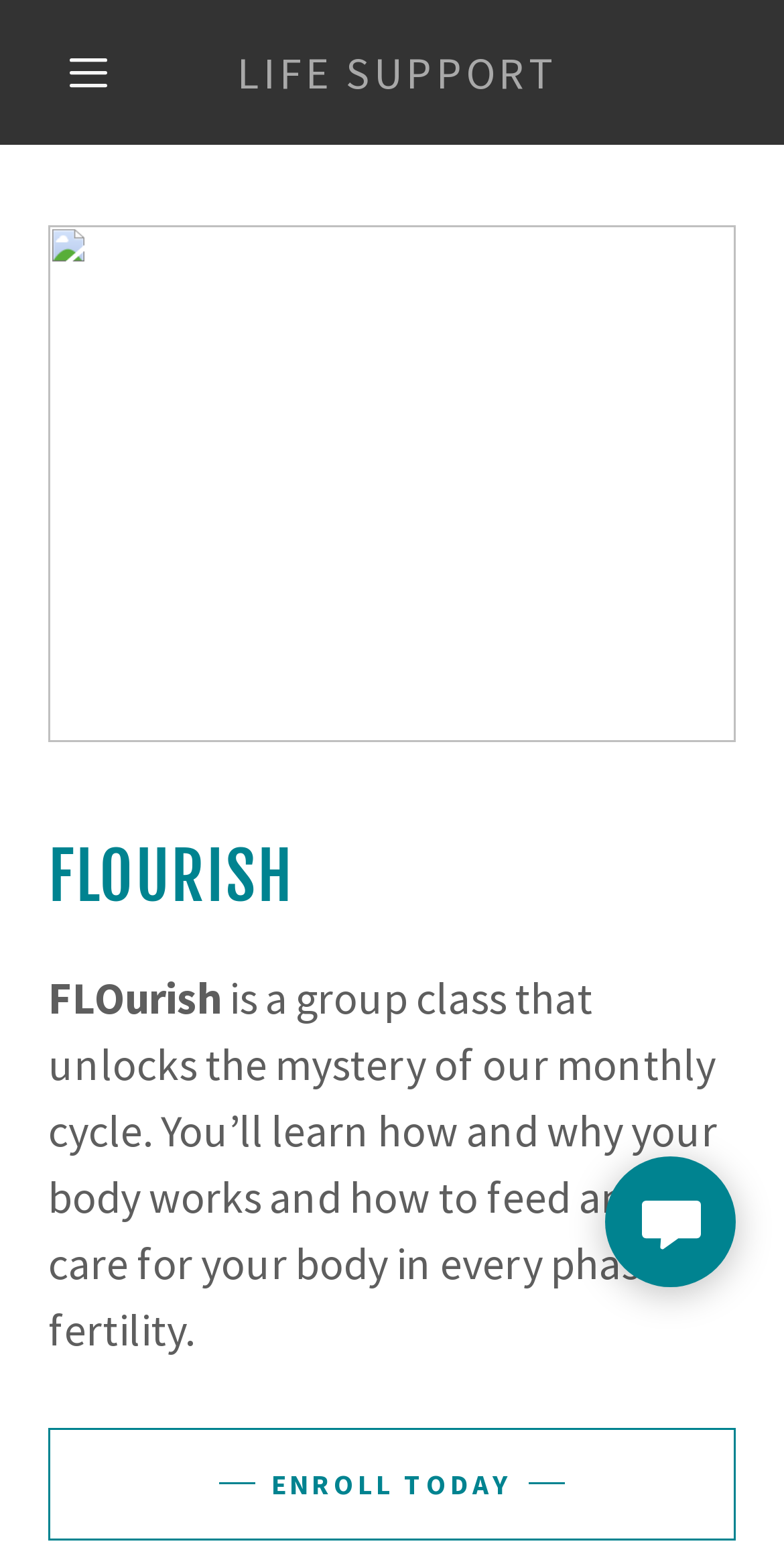Offer a detailed account of what is visible on the webpage.

The webpage is titled "FLOurish" and has a main section that spans the entire width of the page, taking up about 9% of the page's height from the top. 

At the top-left corner, there is a hamburger site navigation icon, which is a button with a popup menu. The icon is accompanied by a small image. 

To the right of the icon, there is a link labeled "LIFE SUPPORT" that also has a popup menu. This link is headed by a heading element with the same text. 

Below the navigation section, there is a large image that takes up about 33% of the page's height and spans about 88% of the page's width. 

Below the image, there is a heading element that displays the title "FLOURISH" in a prominent font size. 

Underneath the title, there is a brief description of what FLOurish is, which is a group class that teaches about the monthly cycle and how to care for one's body. This text is divided into two paragraphs, with the first paragraph being the title "FLOurish" and the second paragraph being the descriptive text. 

At the bottom of the page, there is a call-to-action link labeled "ENROLL TODAY" that spans about 88% of the page's width. 

To the right of the call-to-action link, there is a small image that takes up about 11% of the page's width and 5% of the page's height.